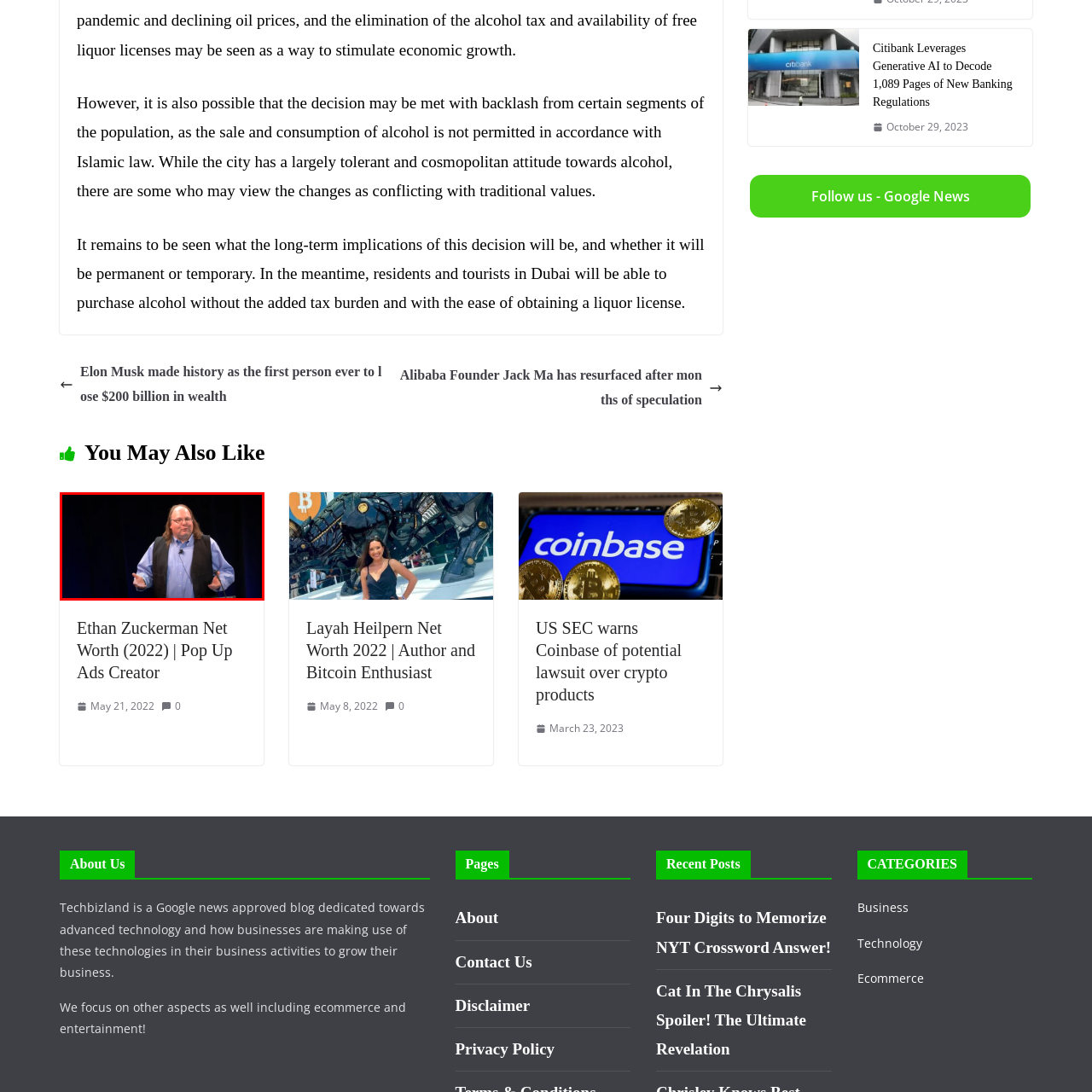Write a comprehensive caption detailing the image within the red boundary.

The image features a speaker engaged in a presentation, standing confidently on stage. He is wearing a blue shirt paired with a black vest, which adds a touch of professionalism to his appearance. The backdrop is a dark setting, likely designed to focus attention on the speaker. His body language conveys enthusiasm and engagement, as he gestures with both hands, suggesting he is making a compelling point or sharing insights. This moment reflects the dynamic interaction often found in educational or professional speaking events, emphasizing the importance of effective communication in public discourse.